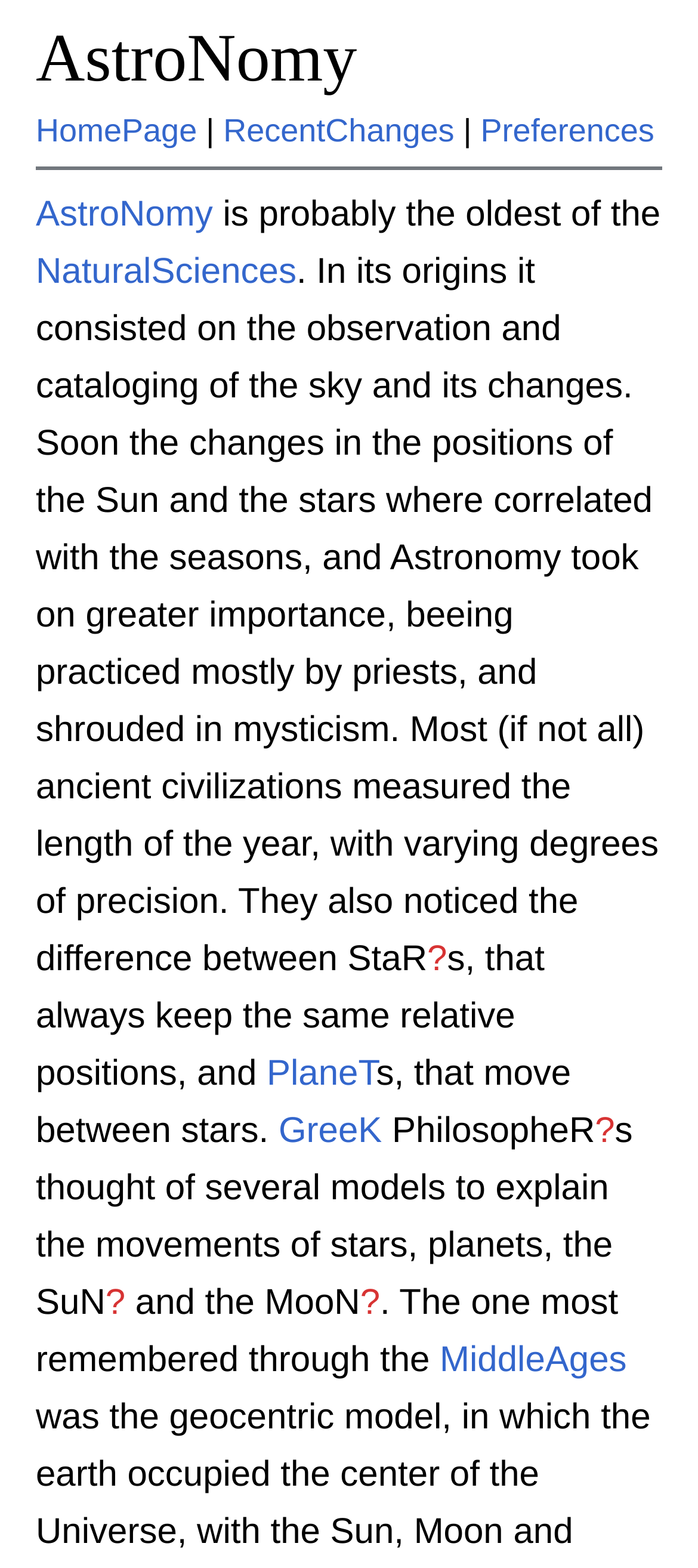Can you determine the bounding box coordinates of the area that needs to be clicked to fulfill the following instruction: "visit HomePage"?

[0.051, 0.072, 0.282, 0.095]